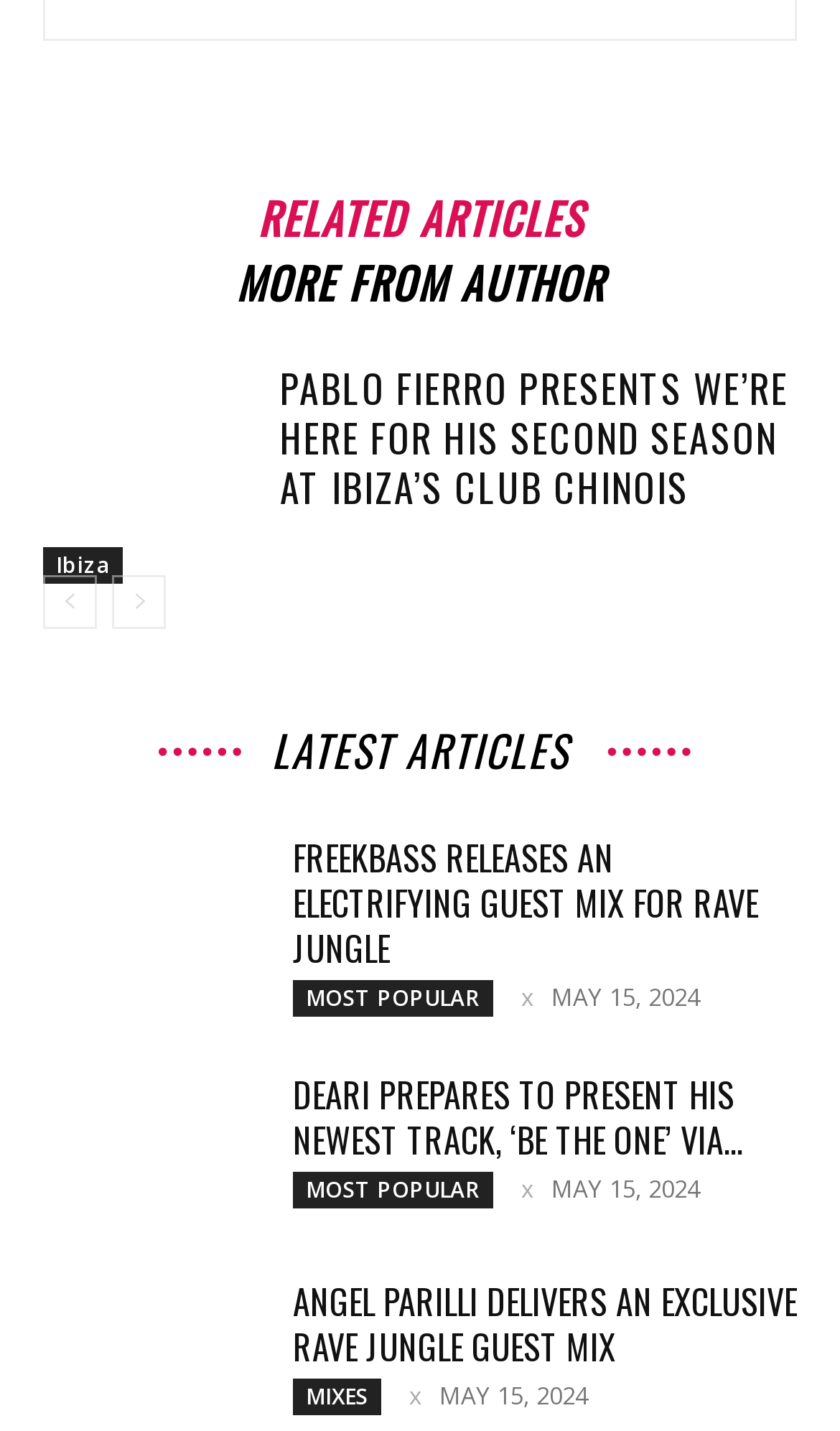Provide the bounding box coordinates of the section that needs to be clicked to accomplish the following instruction: "Read about Freekbass's guest mix."

[0.349, 0.584, 0.949, 0.679]